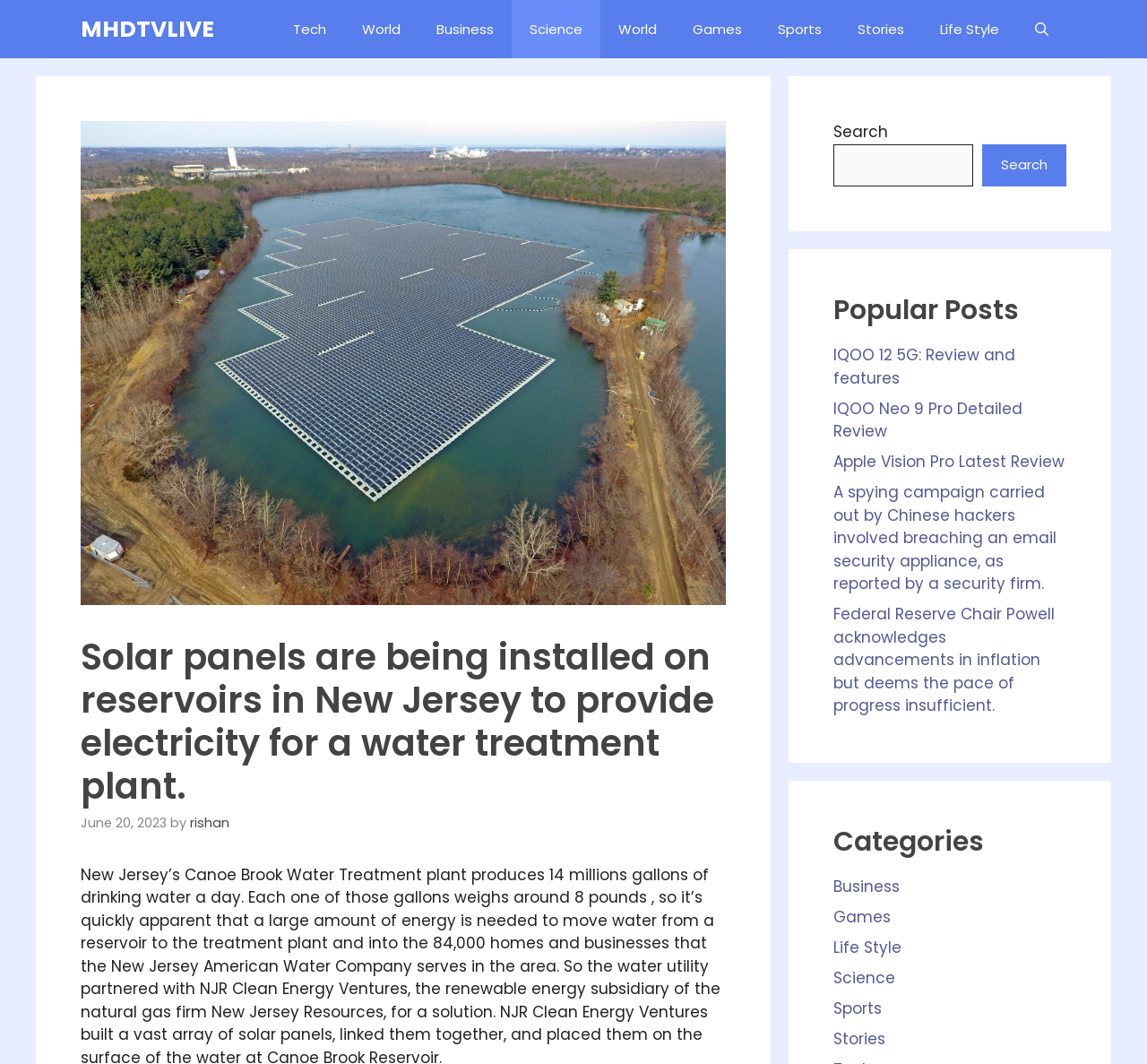Reply to the question below using a single word or brief phrase:
What is the date of the article at the top of the webpage?

June 20, 2023